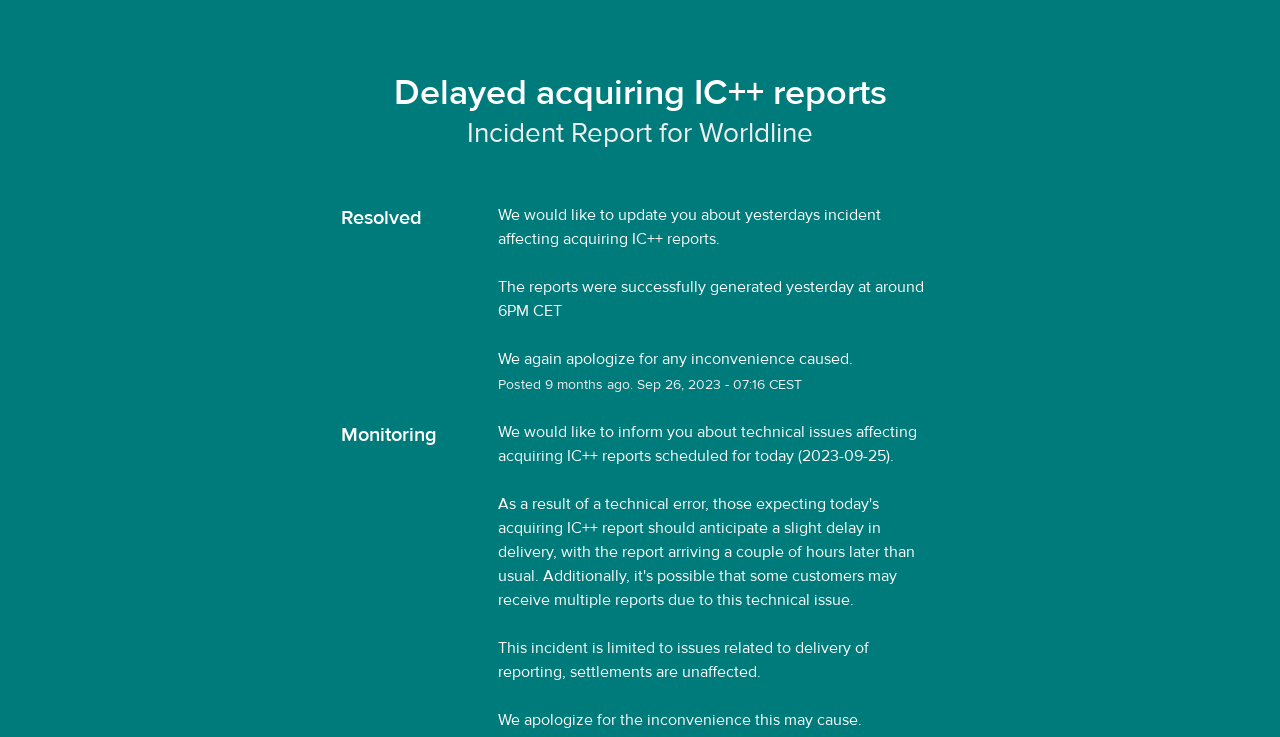What is the current status of the incident?
Answer the question in as much detail as possible.

I determined the answer by looking at the StaticText element with the text 'Resolved' at coordinates [0.267, 0.278, 0.33, 0.312]. This element is located near the top of the page, indicating that it is a prominent status update.